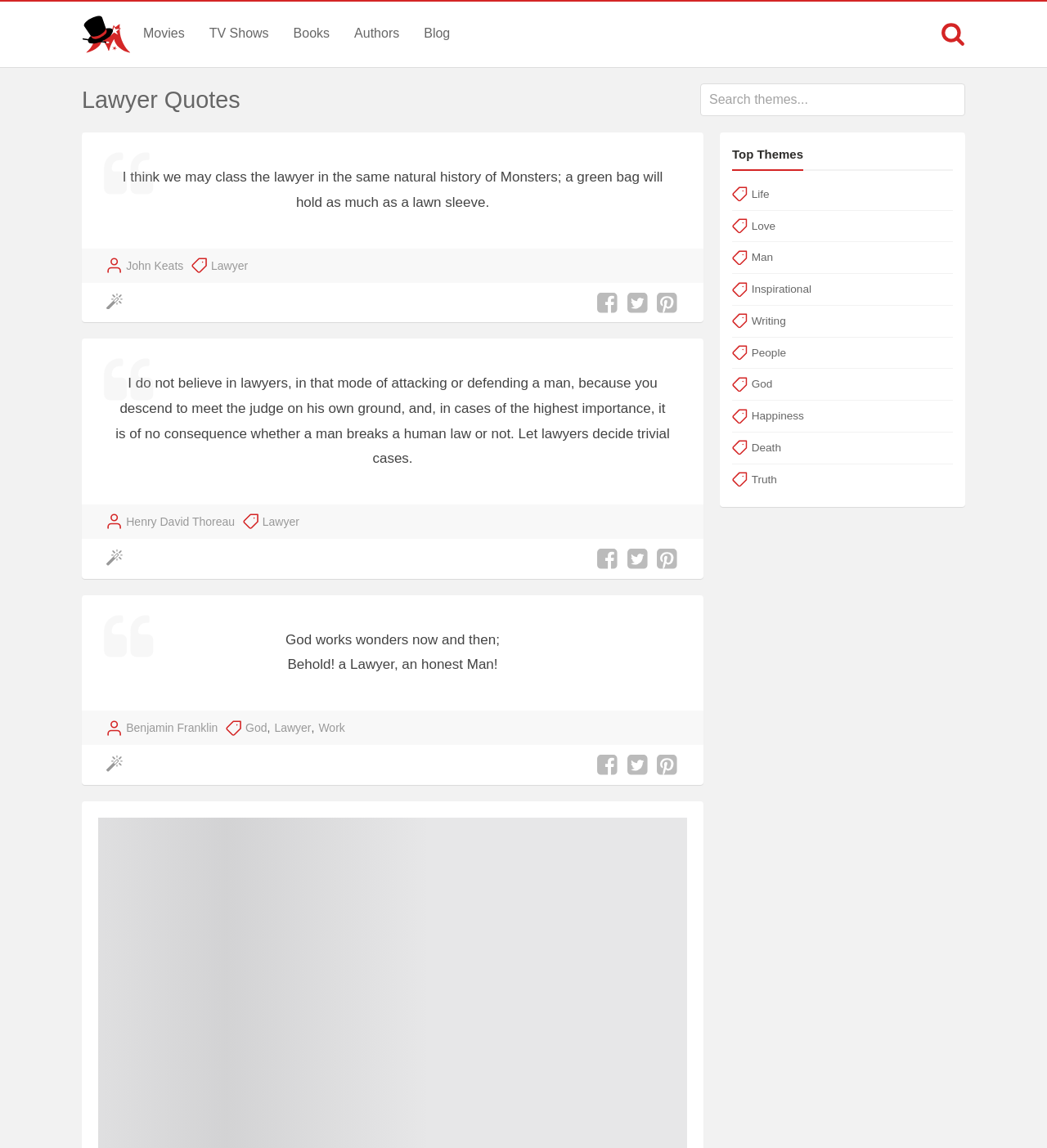Extract the bounding box coordinates for the described element: "Benjamin Franklin". The coordinates should be represented as four float numbers between 0 and 1: [left, top, right, bottom].

[0.121, 0.626, 0.208, 0.642]